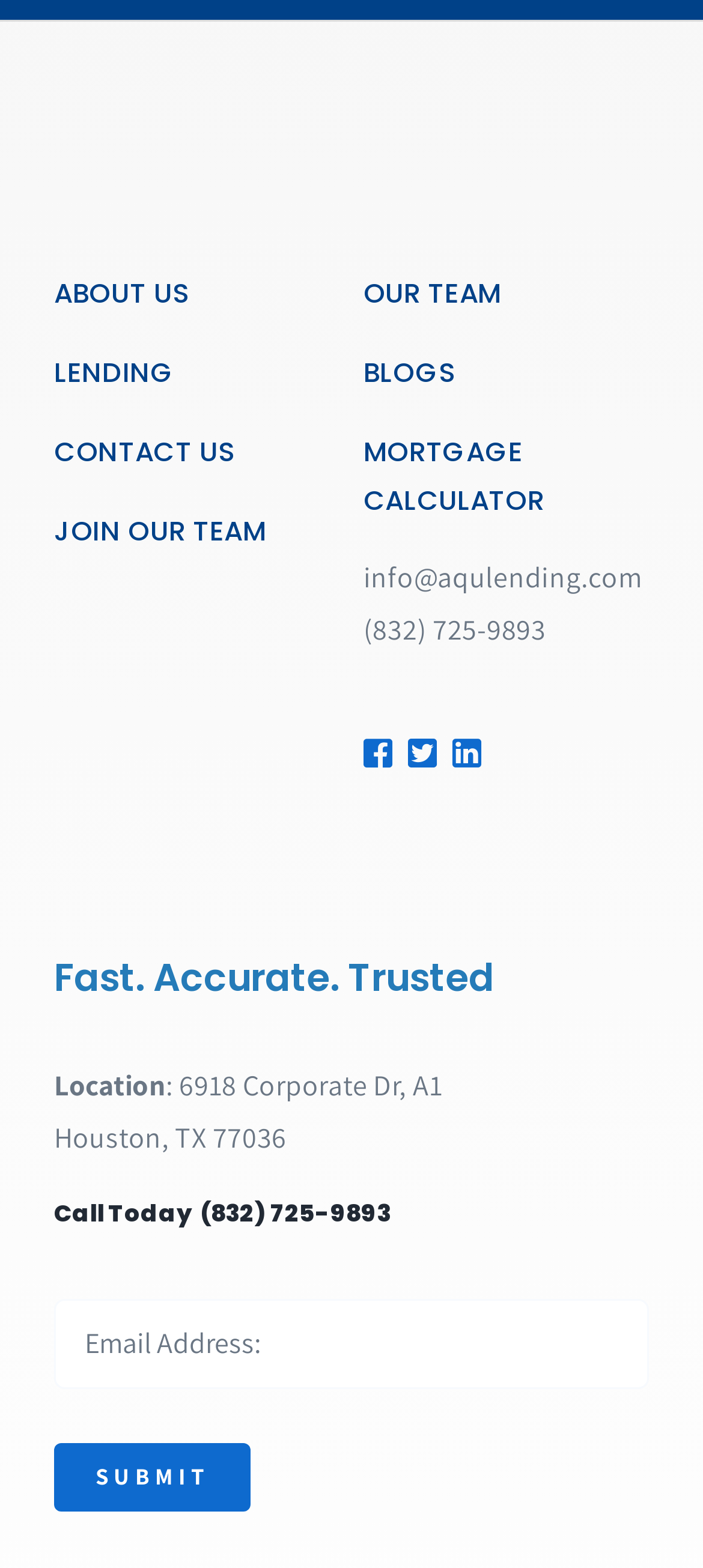Locate the bounding box coordinates of the clickable part needed for the task: "Call Today".

[0.077, 0.763, 0.556, 0.785]